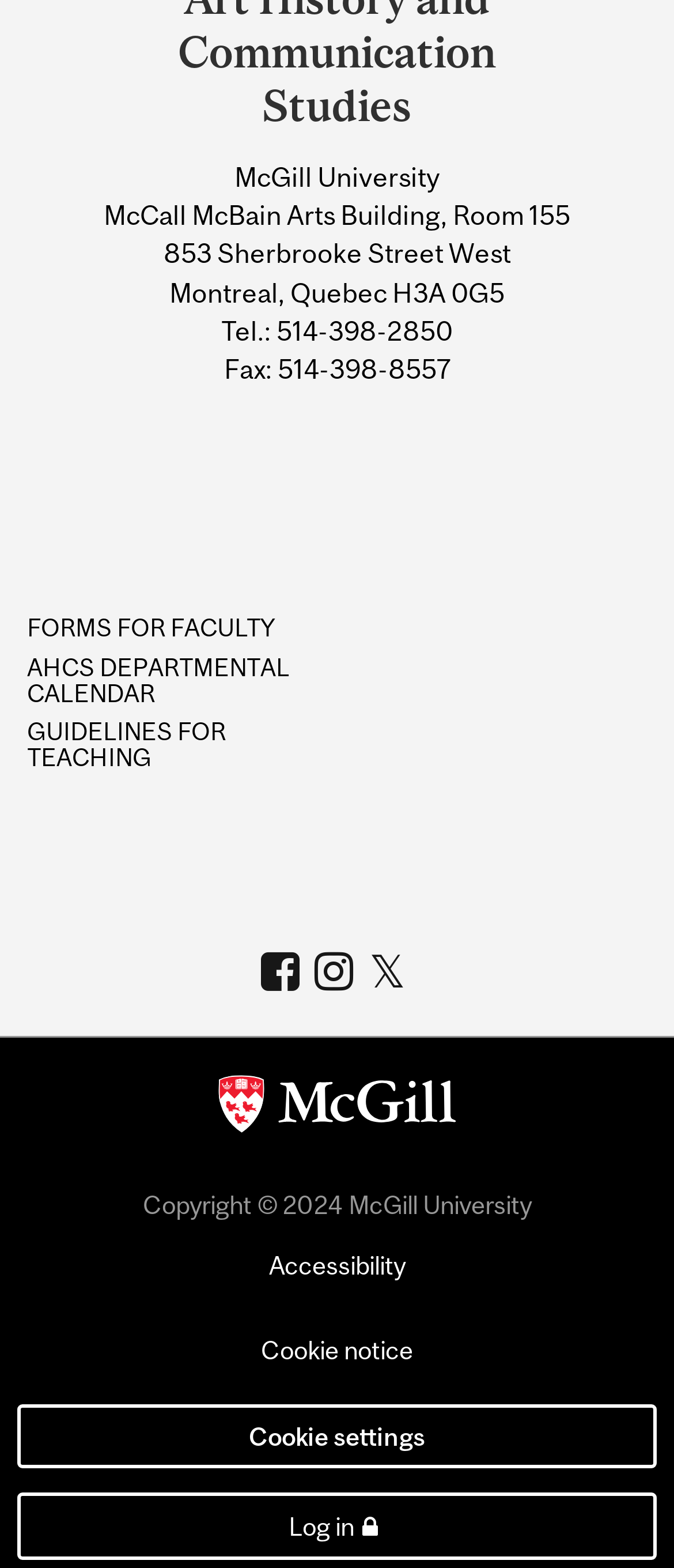What is the address of the McCall McBain Arts Building?
Refer to the image and provide a one-word or short phrase answer.

853 Sherbrooke Street West